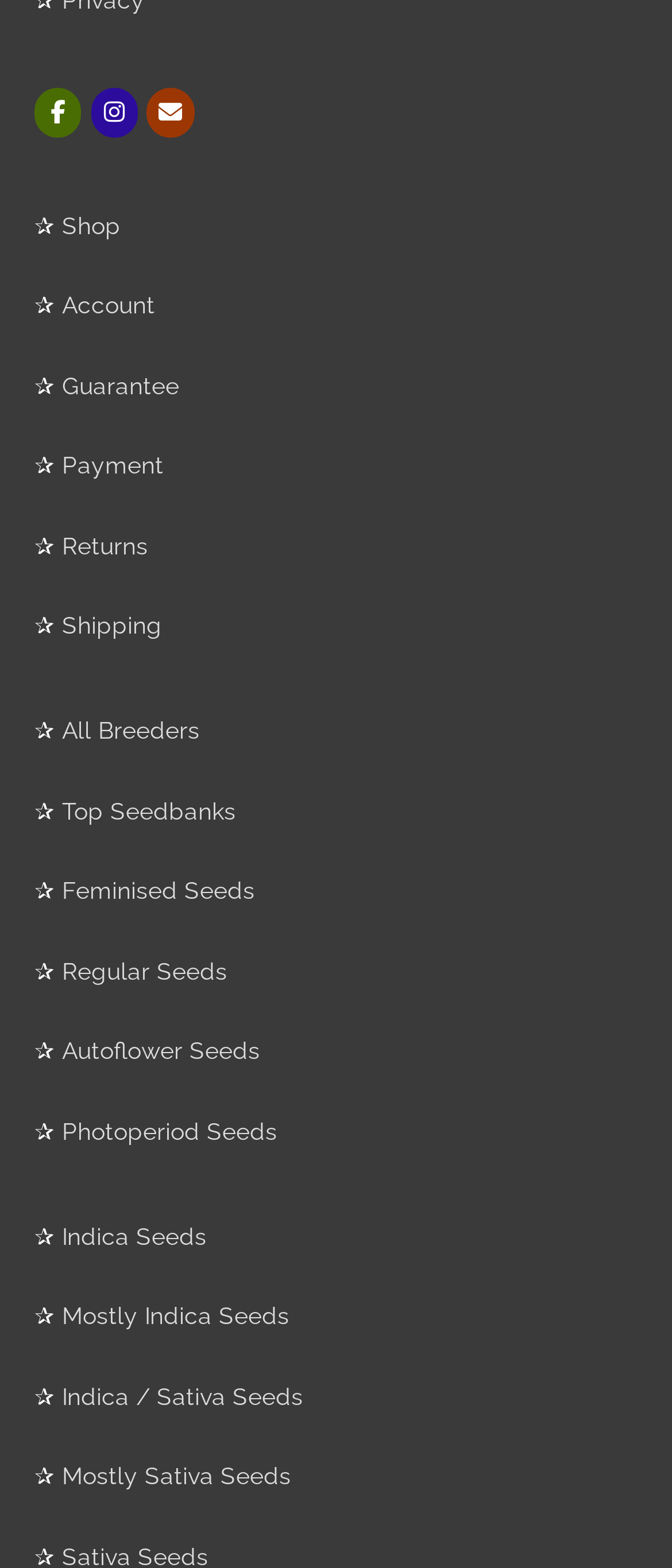How many types of seeds are listed?
Please look at the screenshot and answer in one word or a short phrase.

10